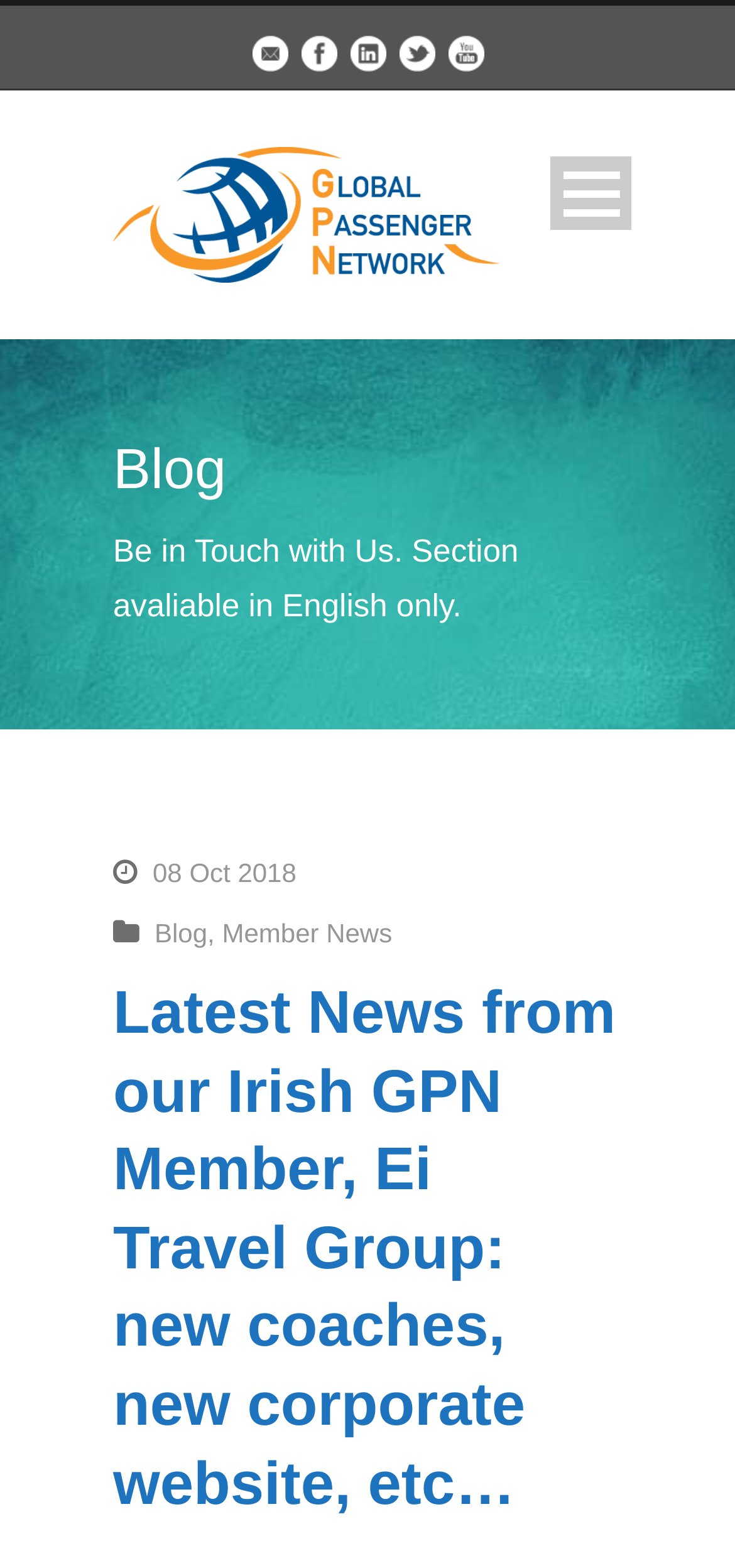How many social media links are available?
Please give a well-detailed answer to the question.

I counted the number of social media links available on the webpage, which are Email, Facebook, Linkedin, Twitter, and Youtube.